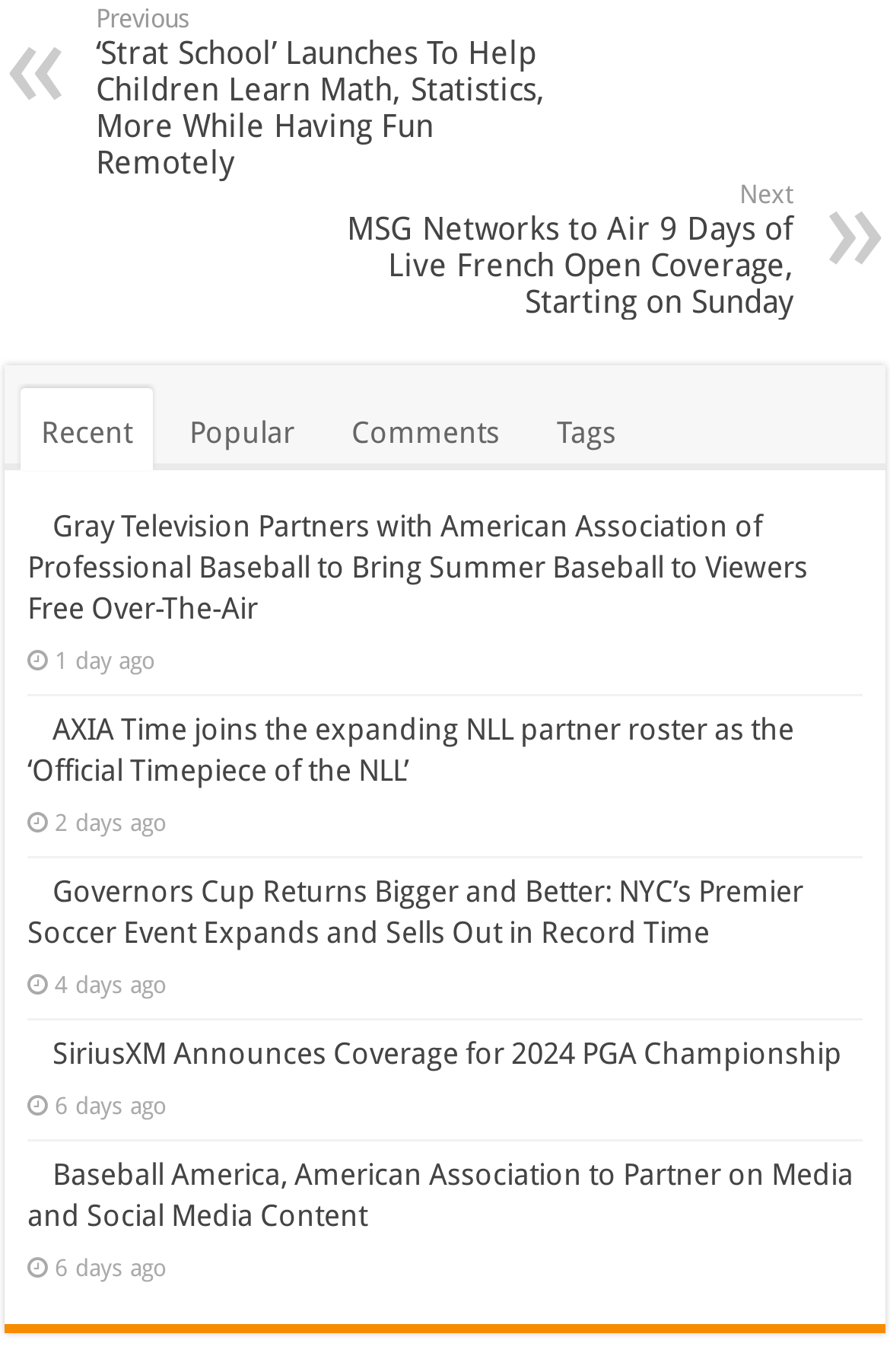Refer to the image and offer a detailed explanation in response to the question: What is the oldest news article on this page?

I looked at the timestamps for each news article and found that the oldest one was posted 6 days ago.